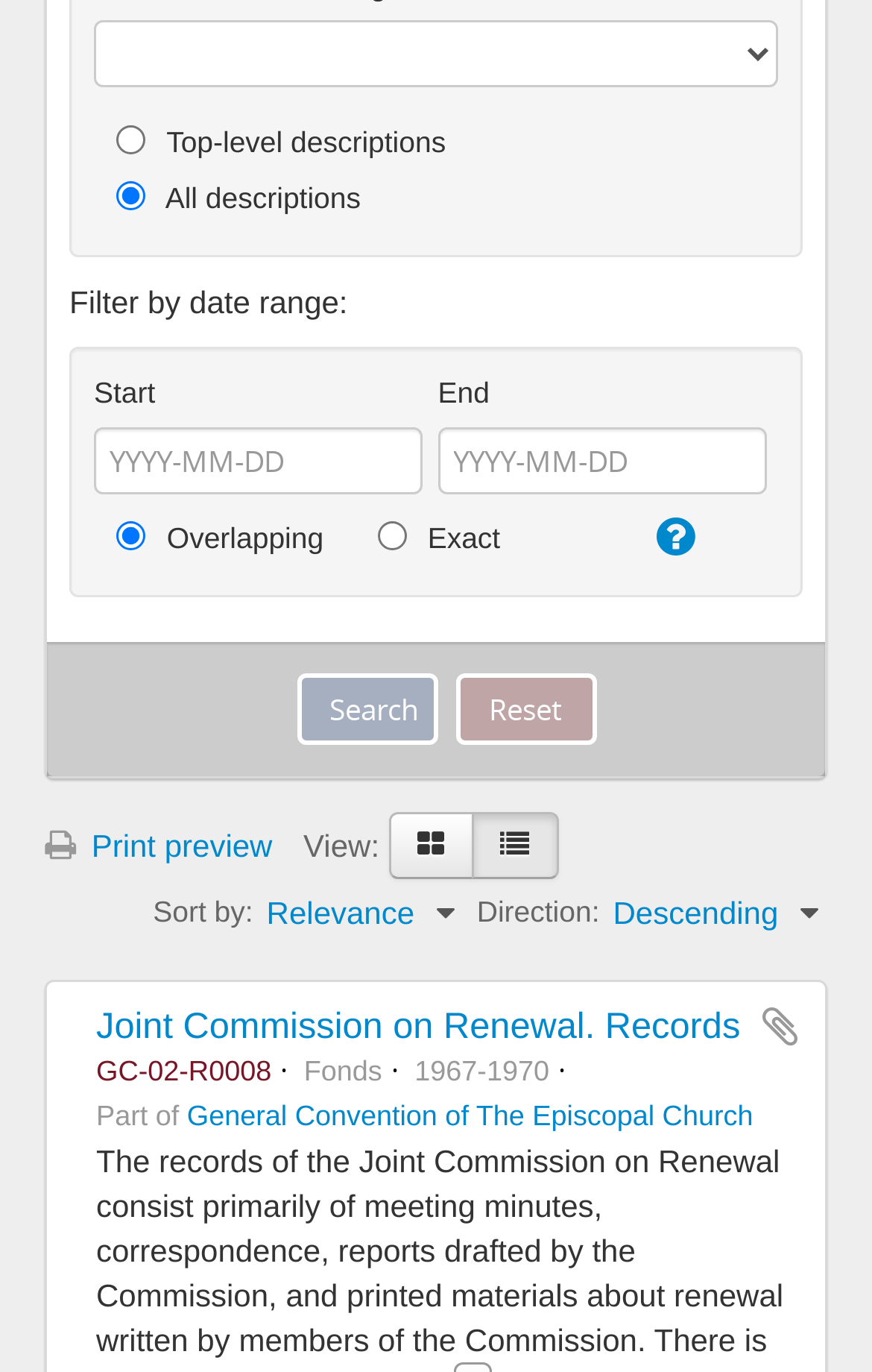Use the information in the screenshot to answer the question comprehensively: What is the label above the 'Start' textbox?

The label above the 'Start' textbox can be found by looking at the StaticText element with the text 'Filter by date range:' which is located above the 'Start' textbox.